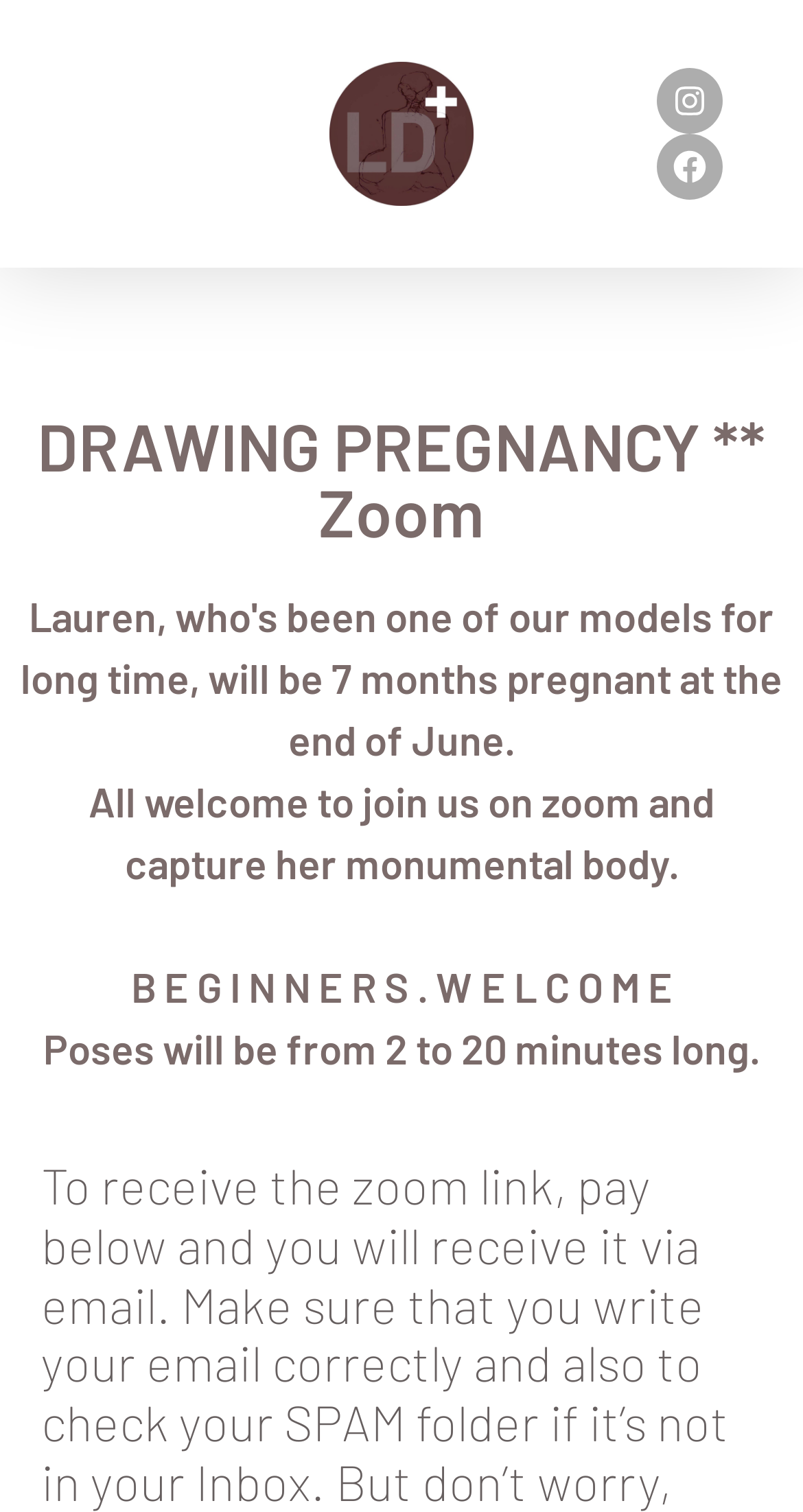Refer to the image and provide an in-depth answer to the question: 
Who is the model for the drawing event?

According to the description, Lauren, who has been a model for a long time, will be 7 months pregnant at the end of June and will be the model for the drawing event.